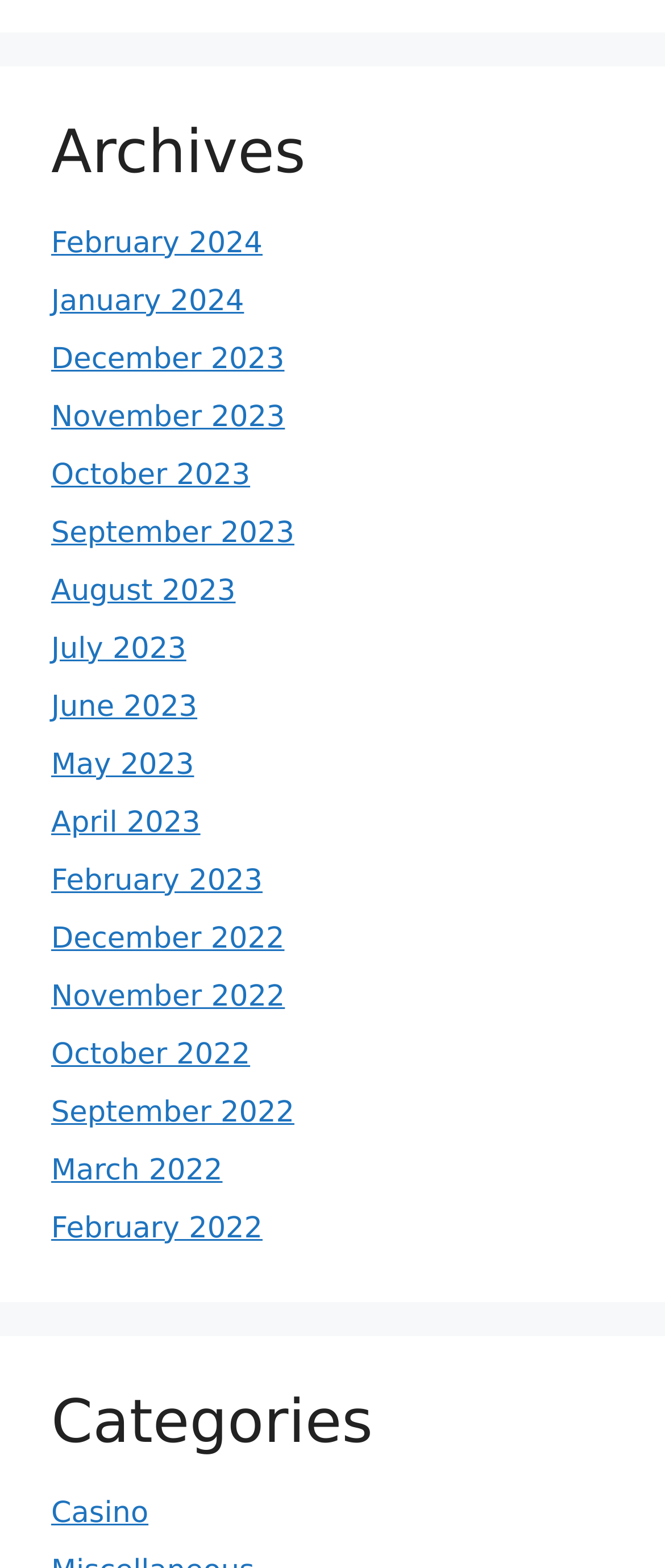How many categories are available?
Using the image, give a concise answer in the form of a single word or short phrase.

1